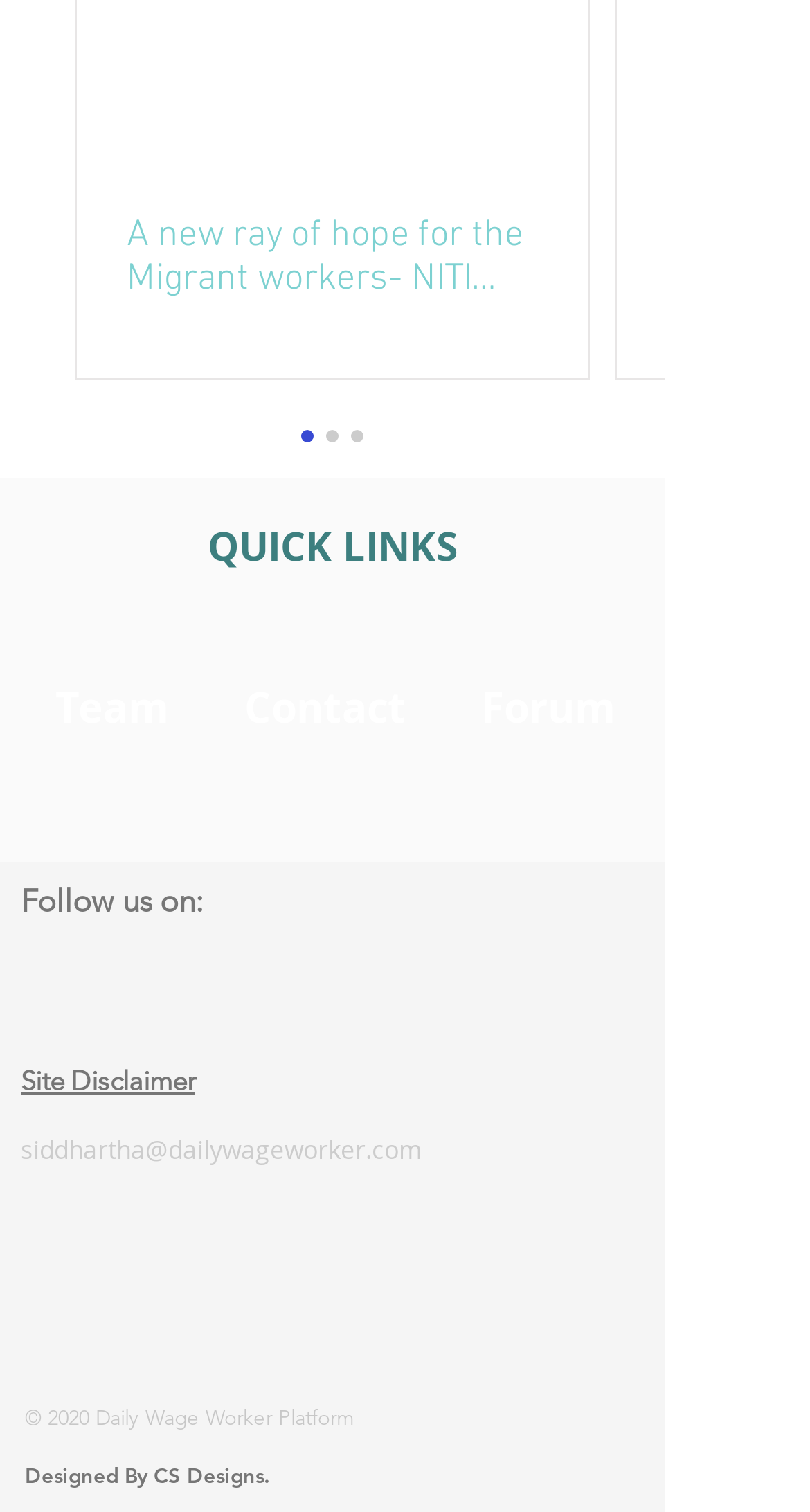Identify the bounding box coordinates of the region that should be clicked to execute the following instruction: "Contact us".

[0.301, 0.449, 0.501, 0.486]